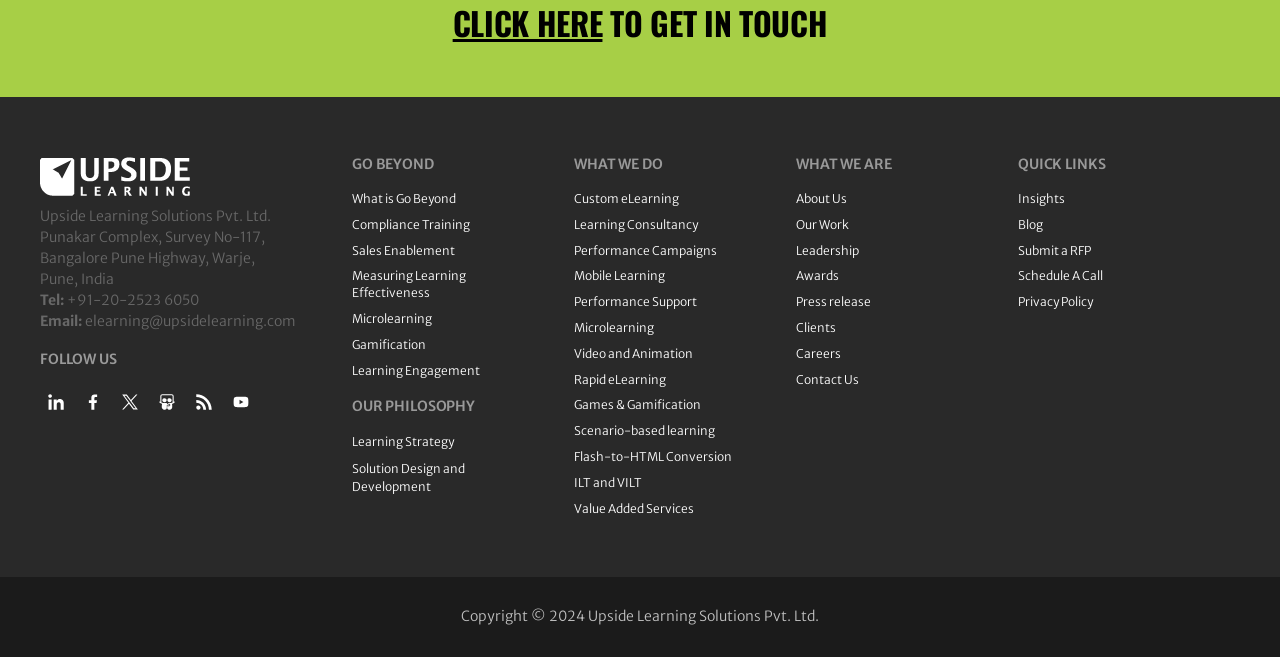Using the information in the image, give a detailed answer to the following question: What type of services does the company offer?

The company offers various services, including Custom eLearning, Learning Consultancy, Performance Campaigns, and others, as listed under the 'WHAT WE DO' section of the webpage.